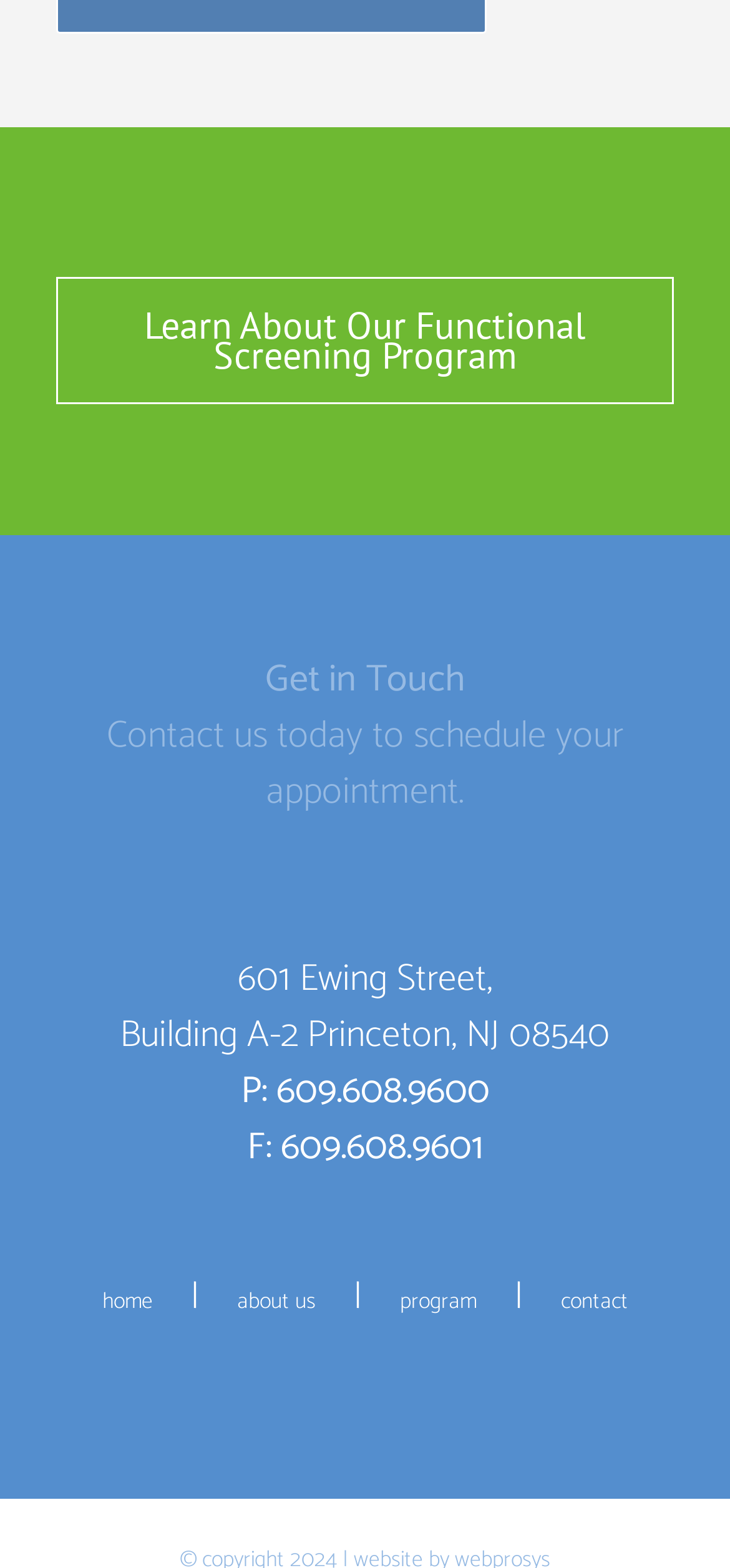How many links are in the footer?
Based on the image, provide your answer in one word or phrase.

5